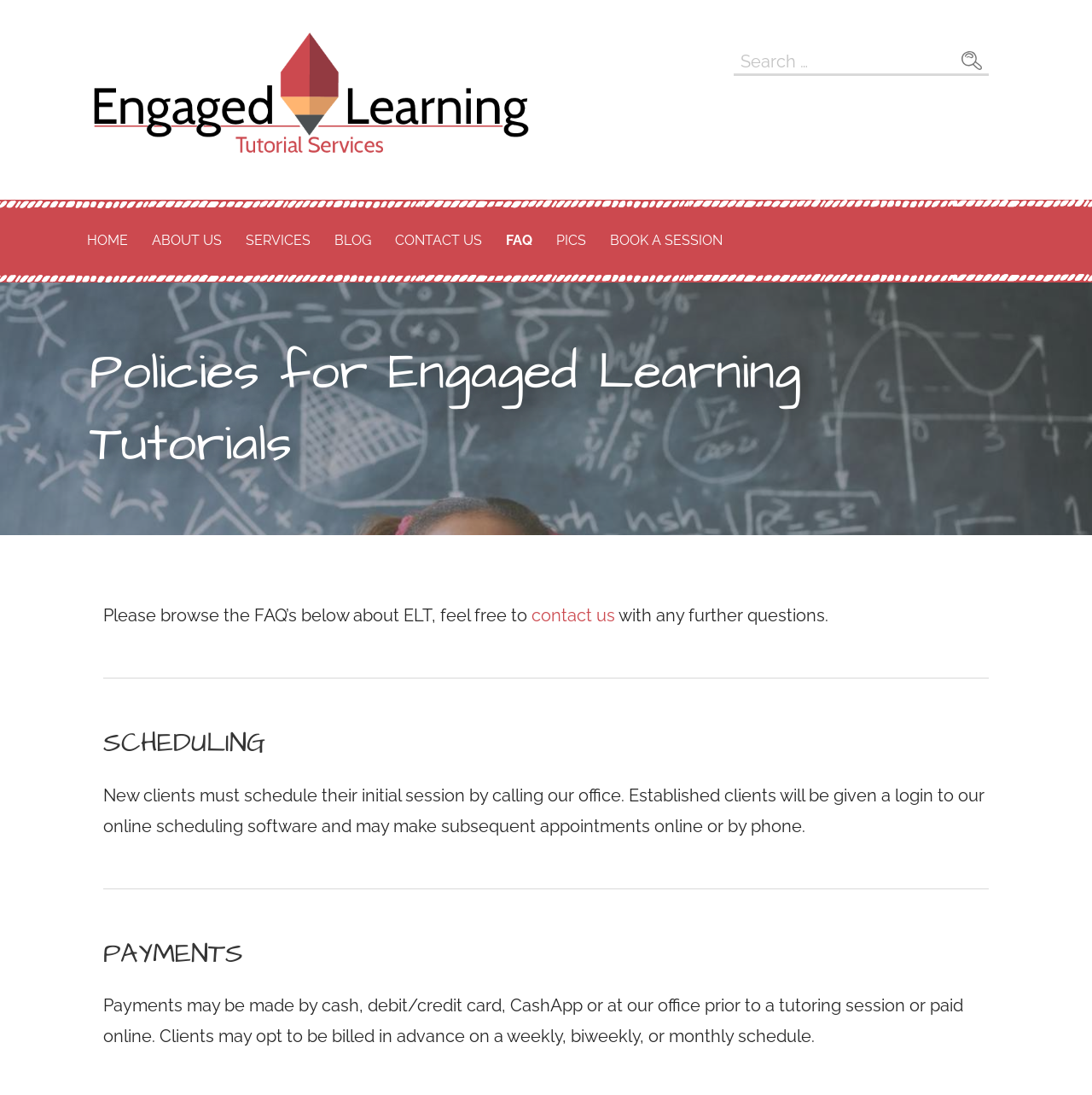Pinpoint the bounding box coordinates of the area that must be clicked to complete this instruction: "Search for something".

[0.672, 0.042, 0.905, 0.071]